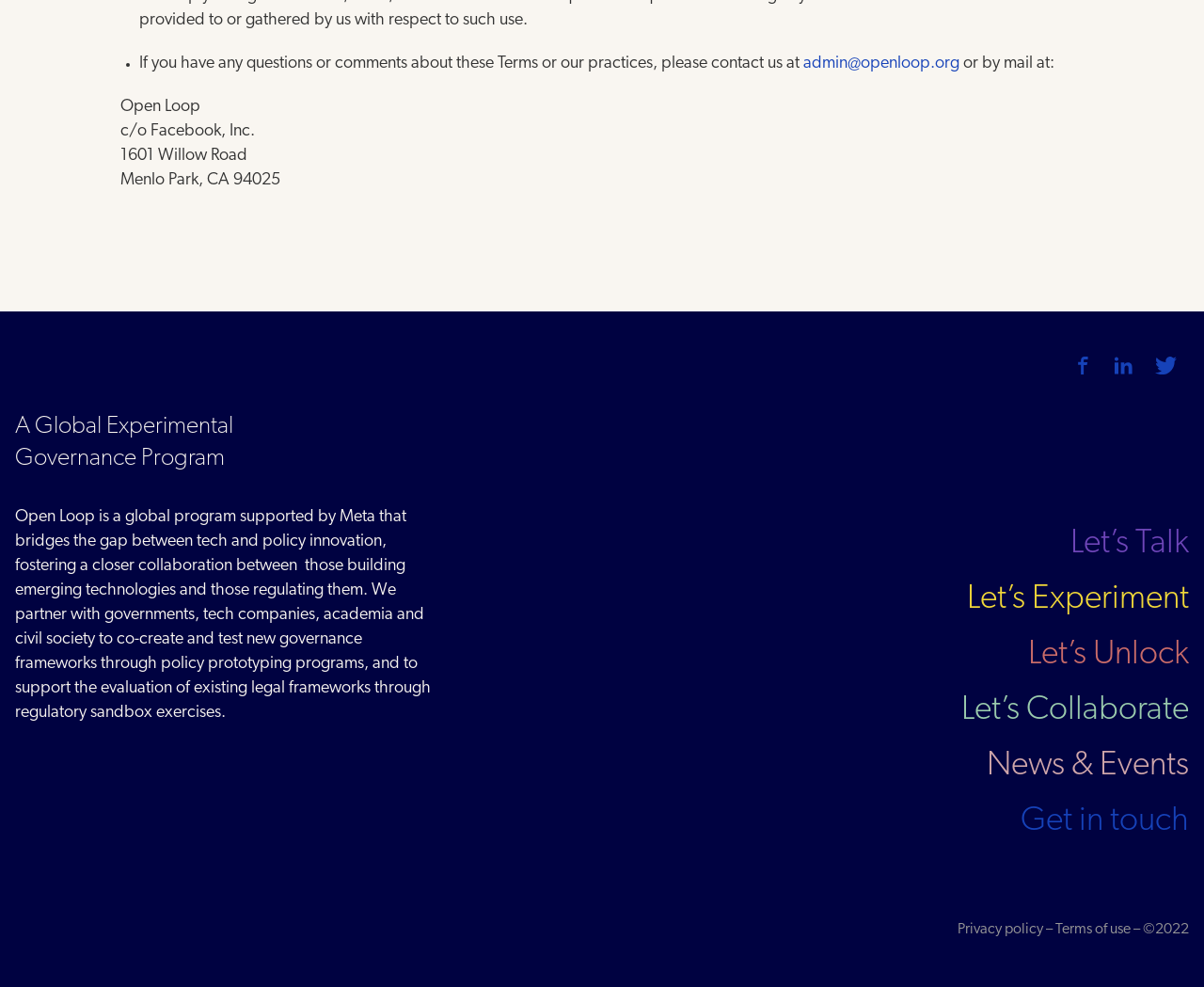Identify the bounding box coordinates for the region to click in order to carry out this instruction: "Get in touch". Provide the coordinates using four float numbers between 0 and 1, formatted as [left, top, right, bottom].

[0.5, 0.812, 0.988, 0.853]